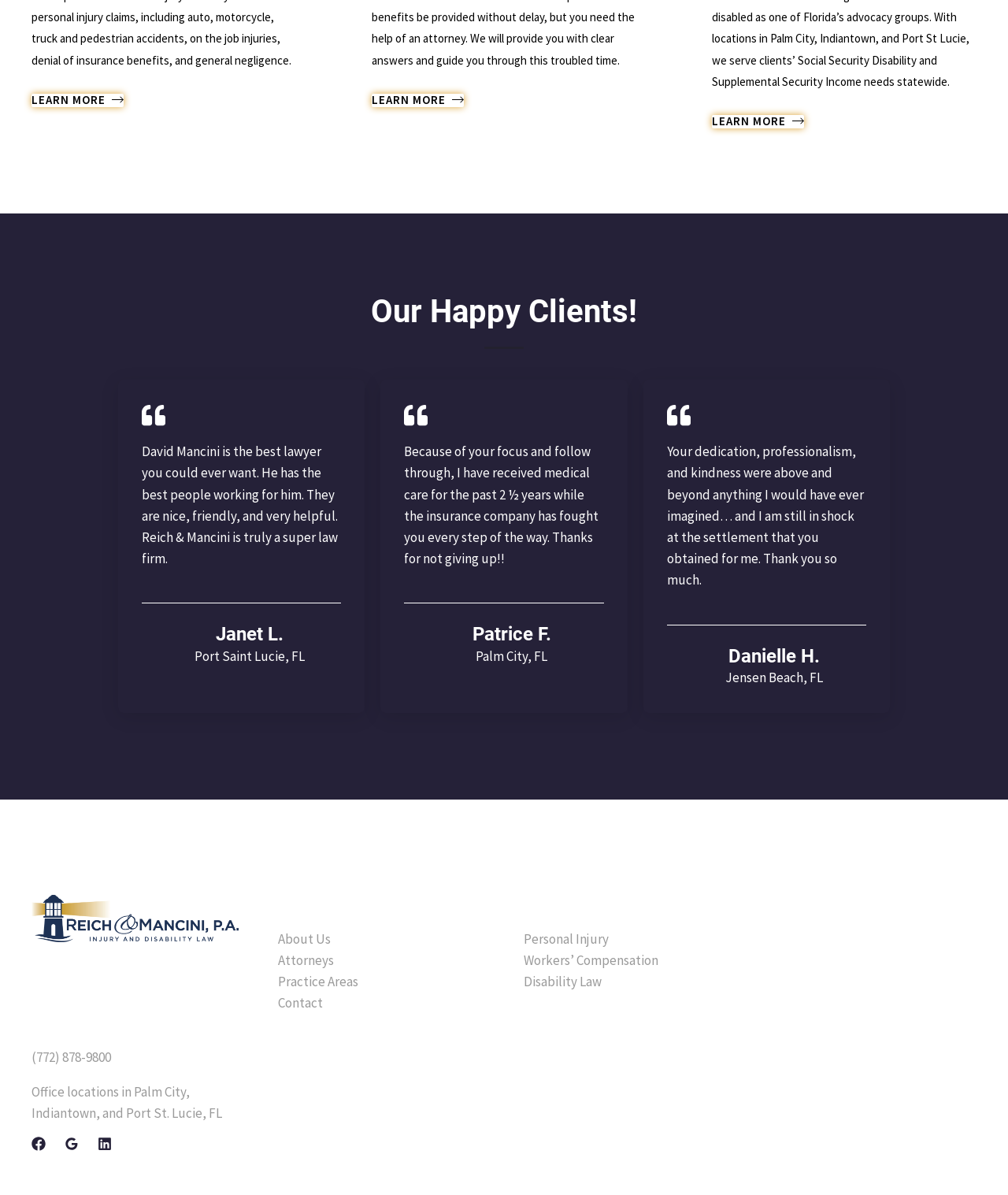How many office locations does the firm have?
Give a single word or phrase answer based on the content of the image.

3